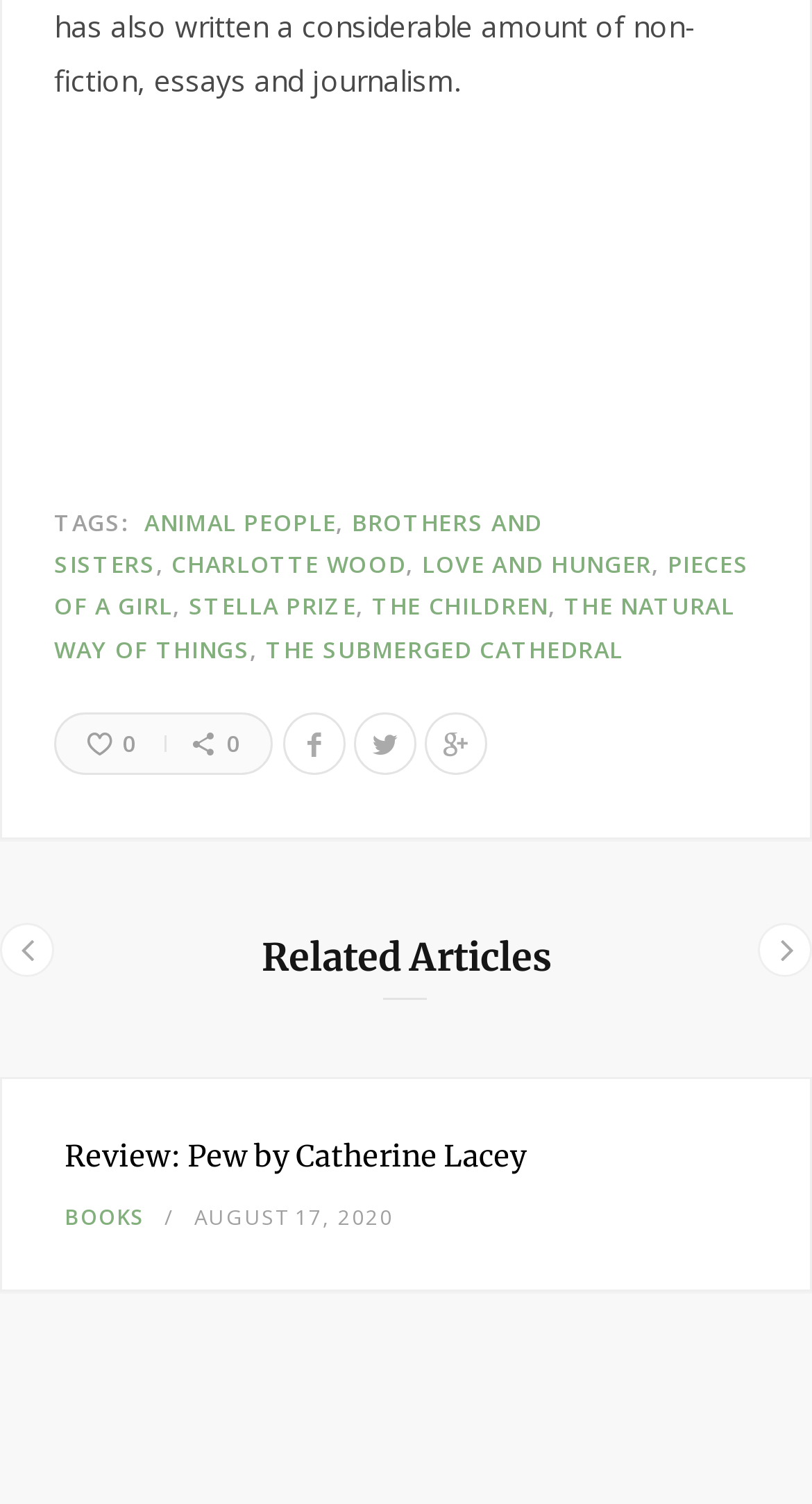How many links are under 'TAGS:'?
Use the image to give a comprehensive and detailed response to the question.

I counted the number of links starting from 'ANIMAL PEOPLE,' to 'THE SUBMERGED CATHEDRAL' under the 'TAGS:' label.